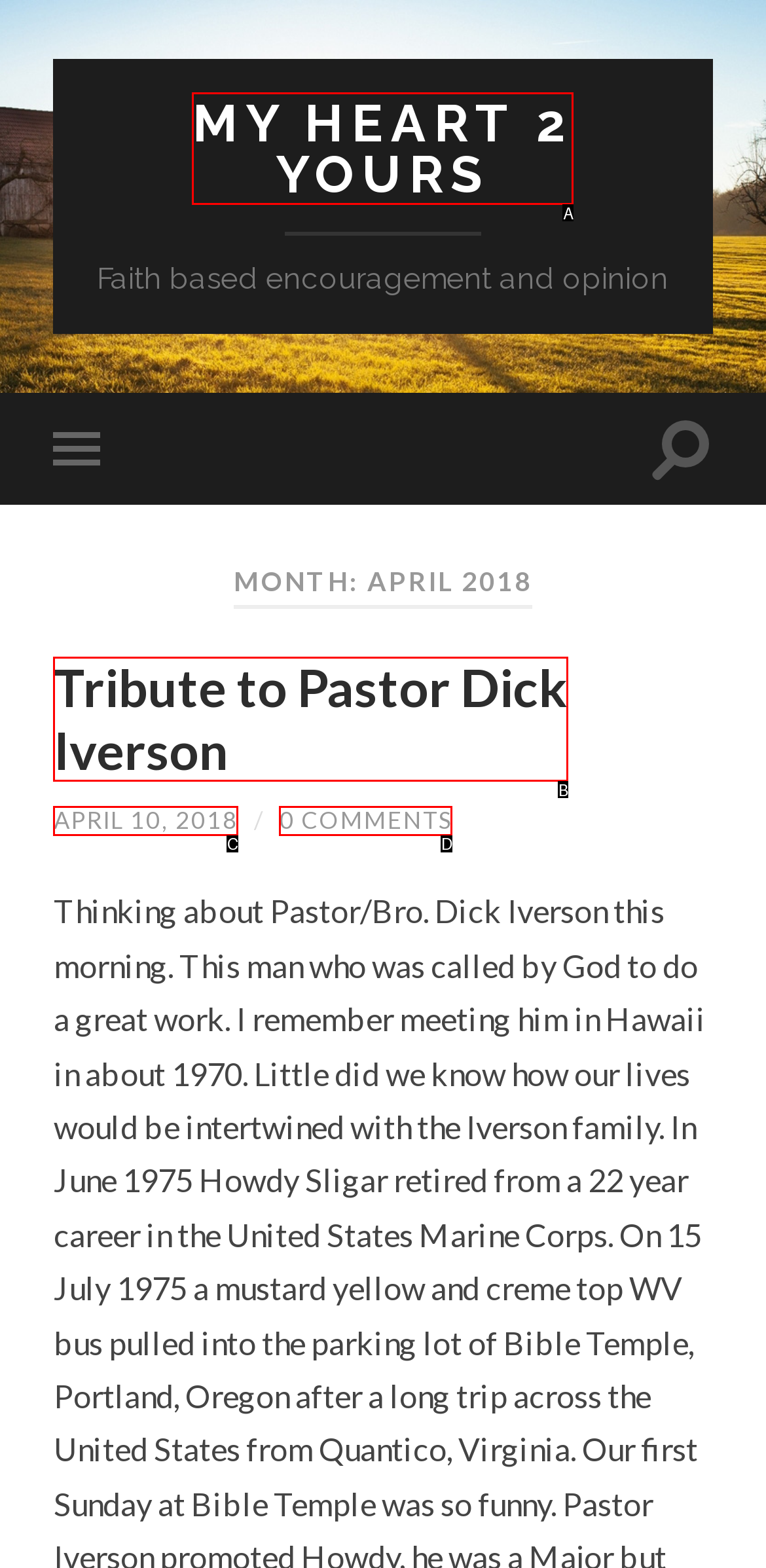Identify the letter of the UI element that corresponds to: 0 Comments
Respond with the letter of the option directly.

D